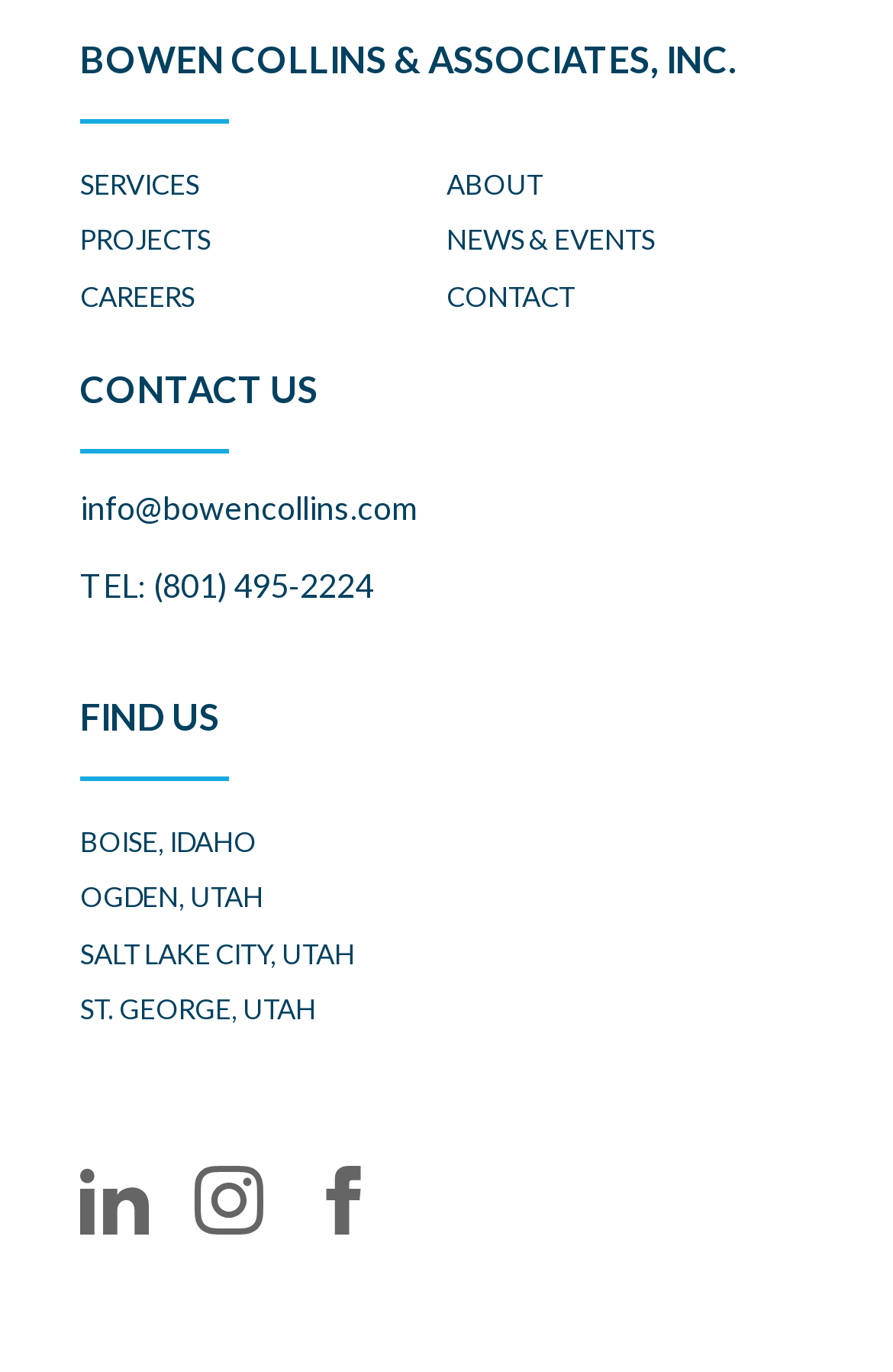How many social media links are there?
Look at the image and answer the question with a single word or phrase.

3